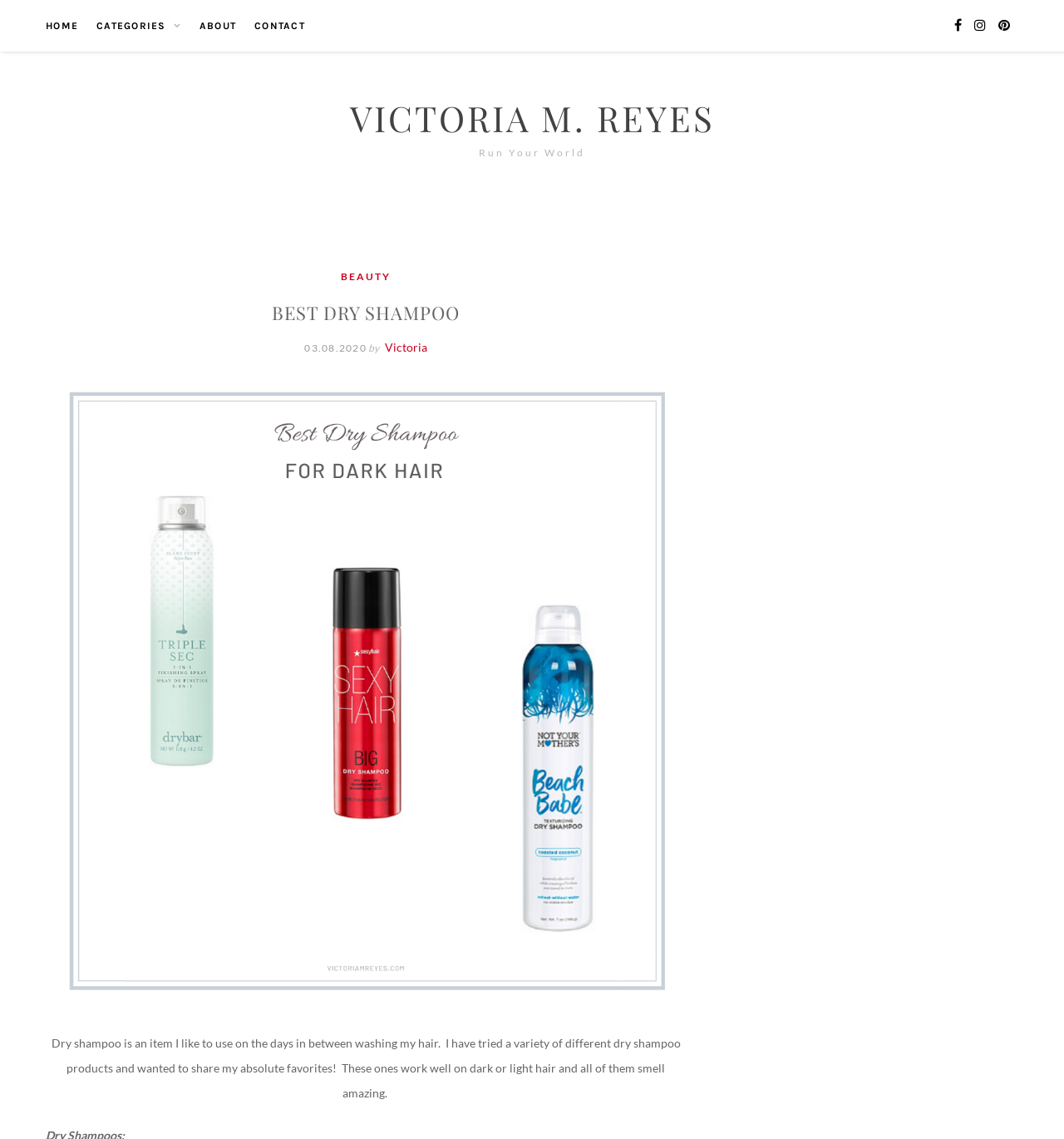Could you locate the bounding box coordinates for the section that should be clicked to accomplish this task: "view categories".

[0.091, 0.0, 0.17, 0.045]